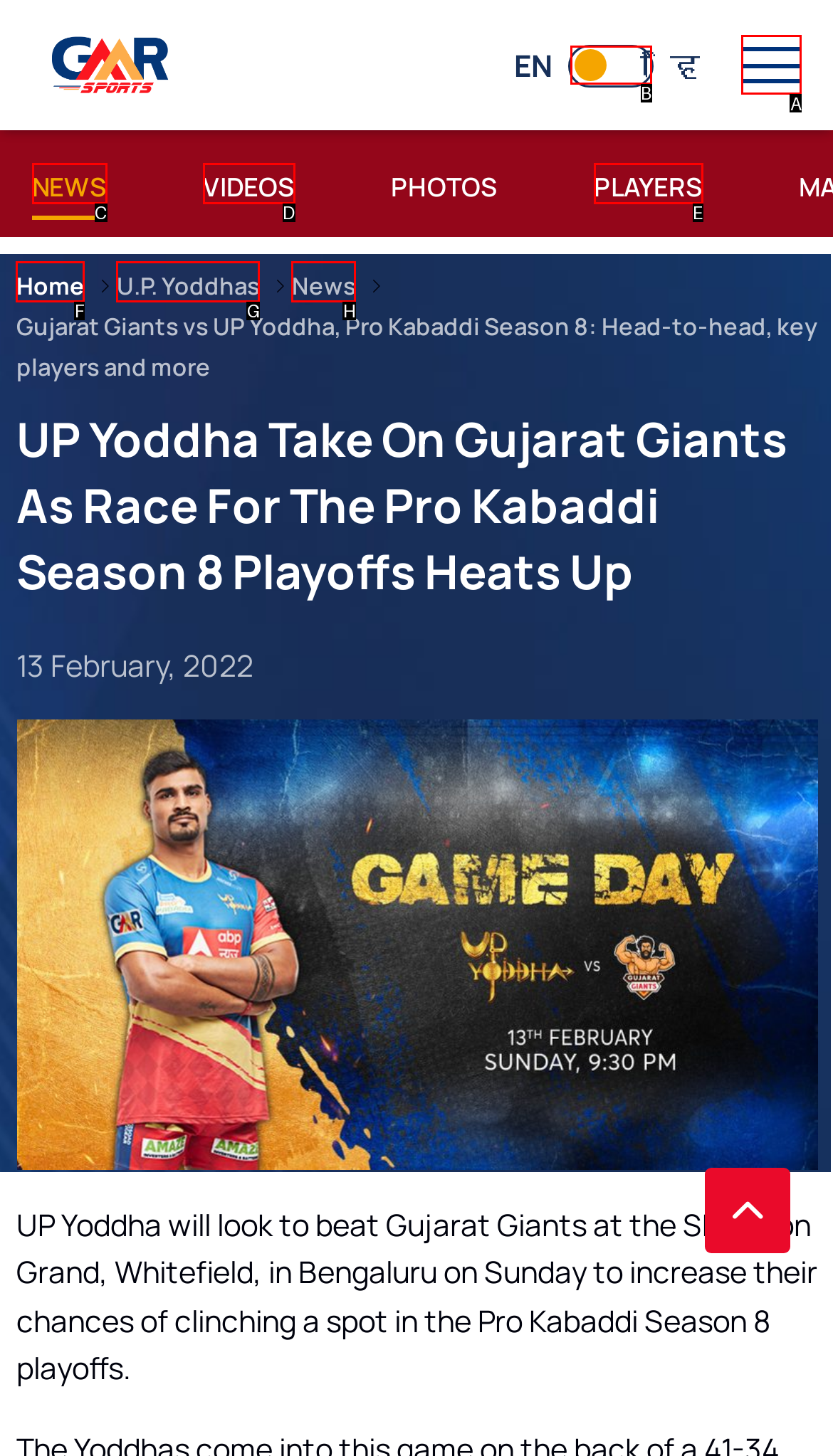Indicate which lettered UI element to click to fulfill the following task: Open the main menu
Provide the letter of the correct option.

A